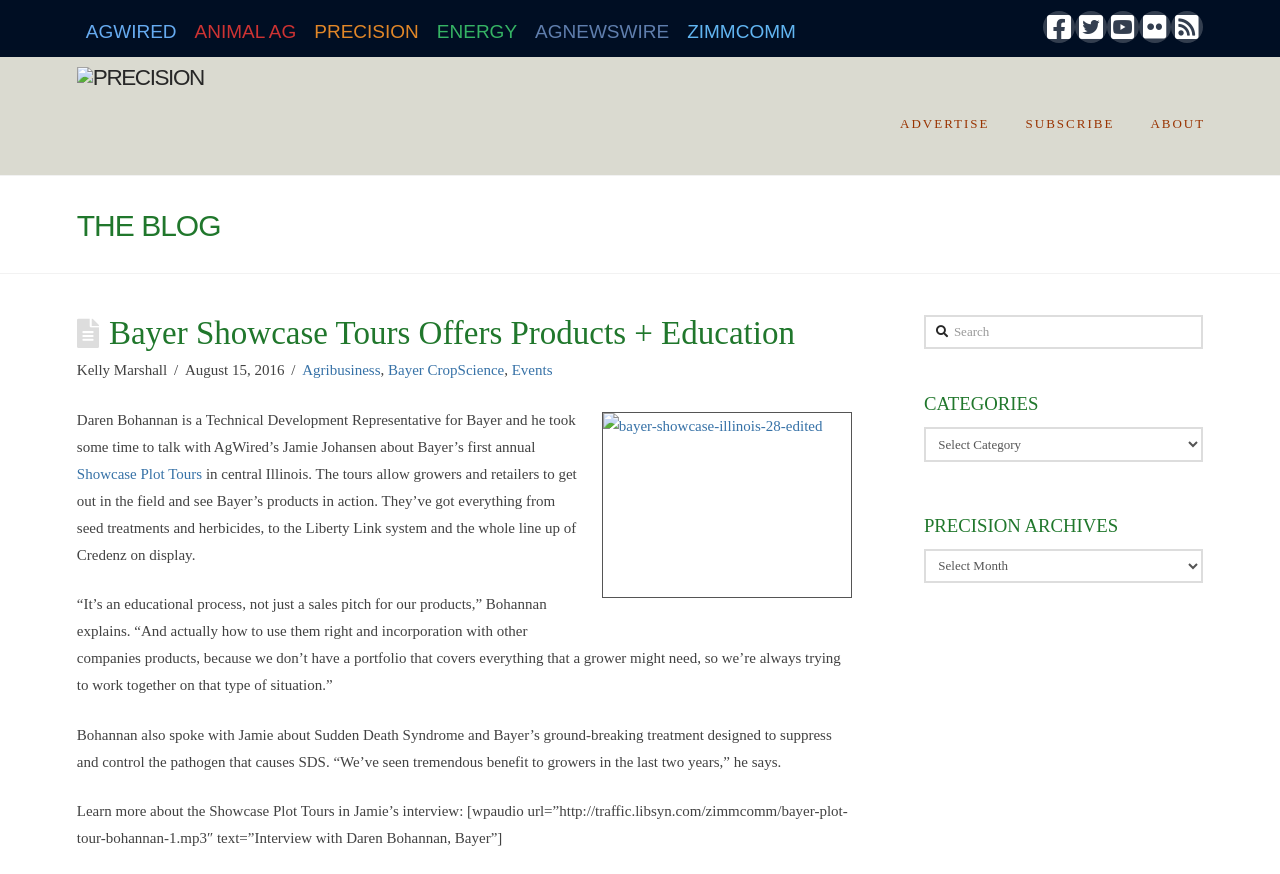Provide the bounding box coordinates for the UI element that is described as: "title="Facebook"".

[0.815, 0.013, 0.84, 0.049]